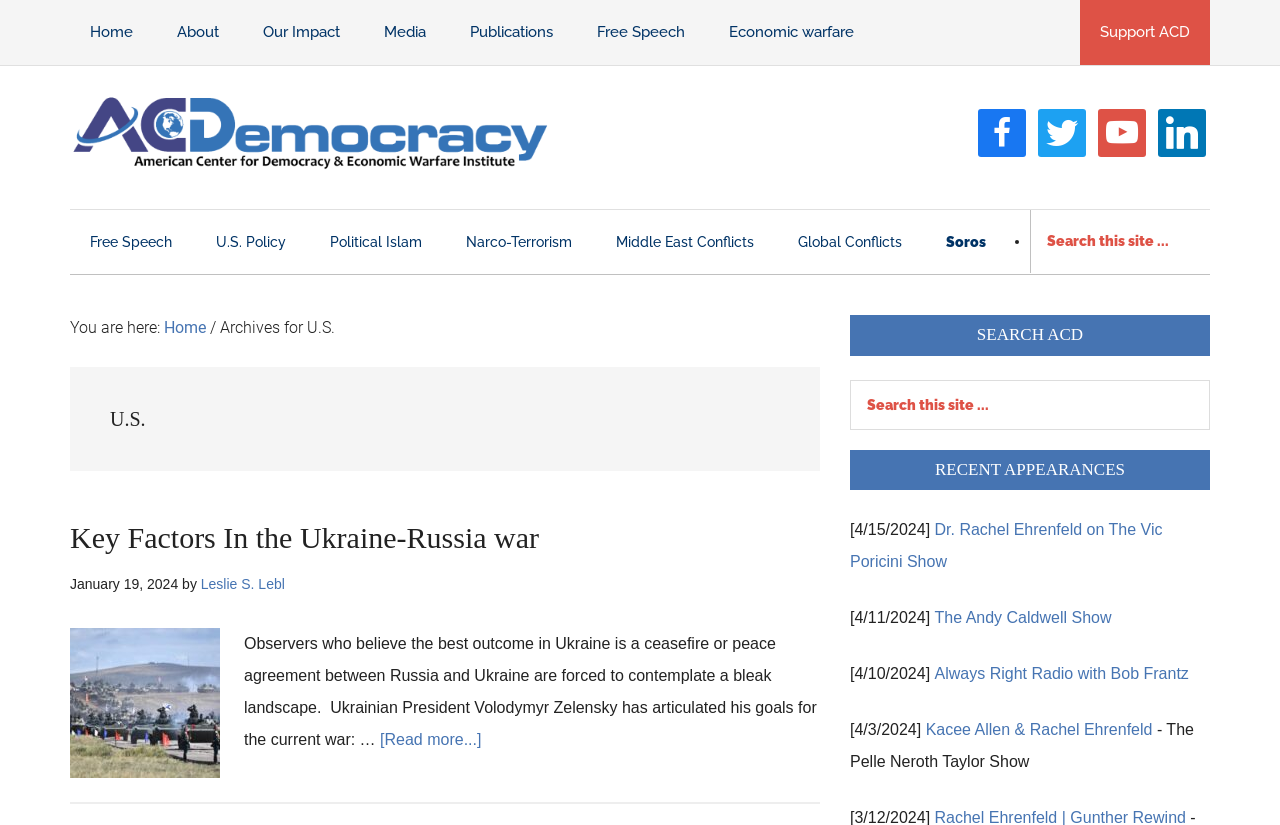Find the bounding box coordinates of the element I should click to carry out the following instruction: "Visit the Facebook page".

[0.764, 0.148, 0.802, 0.171]